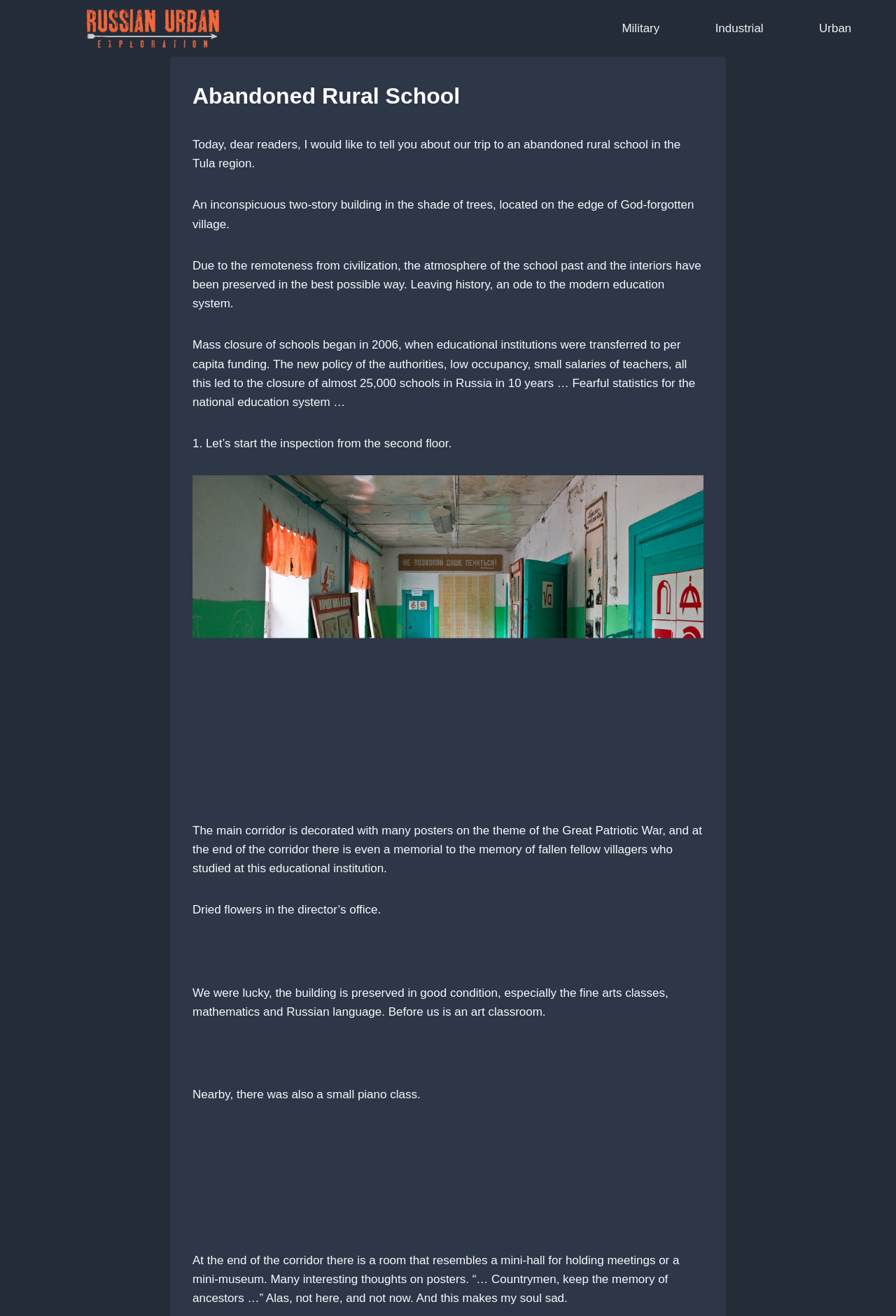Write an exhaustive caption that covers the webpage's main aspects.

The webpage is about an abandoned rural school in the Tula region, as indicated by the title "Abandoned Rural School" at the top of the page. Below the title, there is a brief introduction to the school, describing it as an inconspicuous two-story building in the shade of trees, located on the edge of a God-forgotten village.

The main content of the webpage is divided into sections, each describing a different part of the school. The first section starts with a paragraph about the school's history, followed by a photo. The photo is positioned below the introductory text, taking up most of the width of the page.

The next section describes the second floor of the school, with a heading "1. Let's start the inspection from the second floor." Below this heading, there is a photo of the main corridor, which is decorated with posters about the Great Patriotic War. The corridor also features a memorial to the memory of fallen fellow villagers who studied at the school.

The following sections describe various classrooms, including an art classroom, a mathematics classroom, a Russian language classroom, and a small piano class. Each section includes a photo of the respective classroom, accompanied by a brief description.

At the bottom of the page, there is a section describing a room that resembles a mini-hall for holding meetings or a mini-museum. This section includes a photo of the room, which features posters with interesting thoughts.

On the top right side of the page, there is a navigation menu with links to other categories, including "Military", "Industrial", and "Urban". Below the navigation menu, there is a link to "Russian Urban Exploration", which is accompanied by a small logo.

At the bottom right corner of the page, there is a "Scroll to top" button, allowing users to easily navigate back to the top of the page.